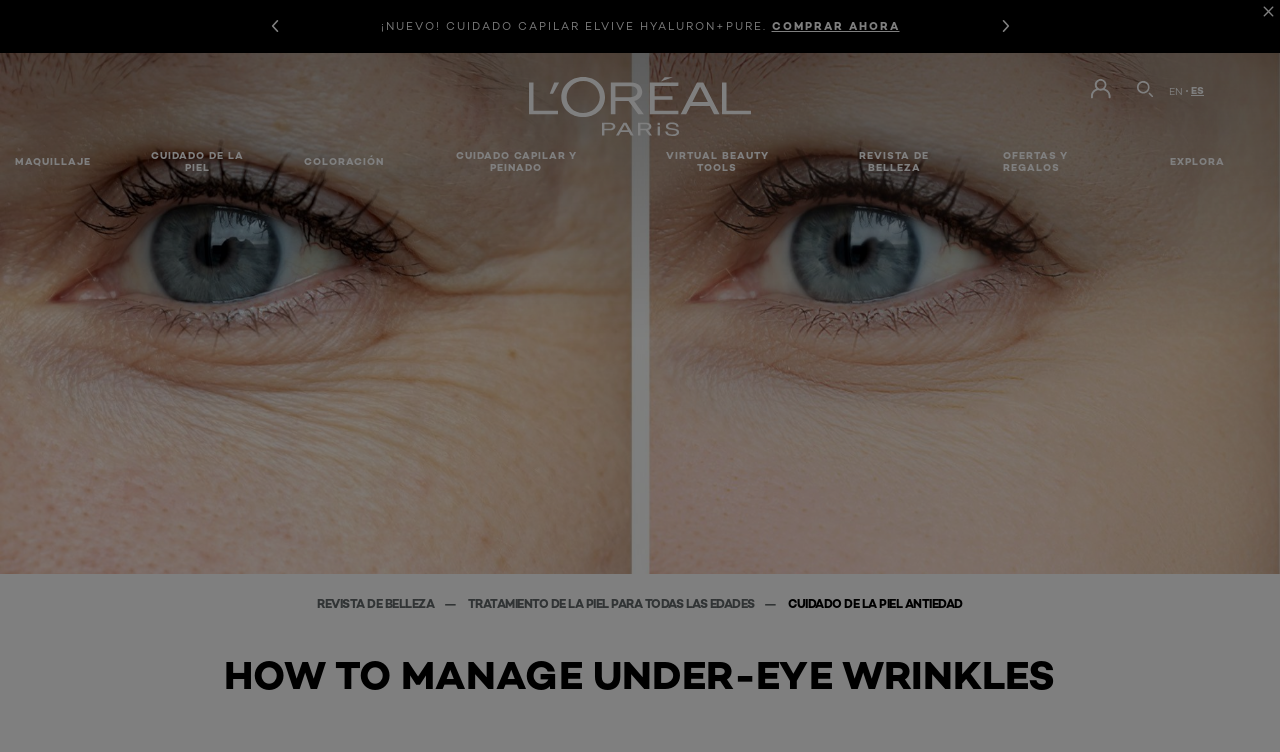Identify the bounding box coordinates for the region of the element that should be clicked to carry out the instruction: "Search for something". The bounding box coordinates should be four float numbers between 0 and 1, i.e., [left, top, right, bottom].

[0.625, 0.07, 1.0, 0.262]